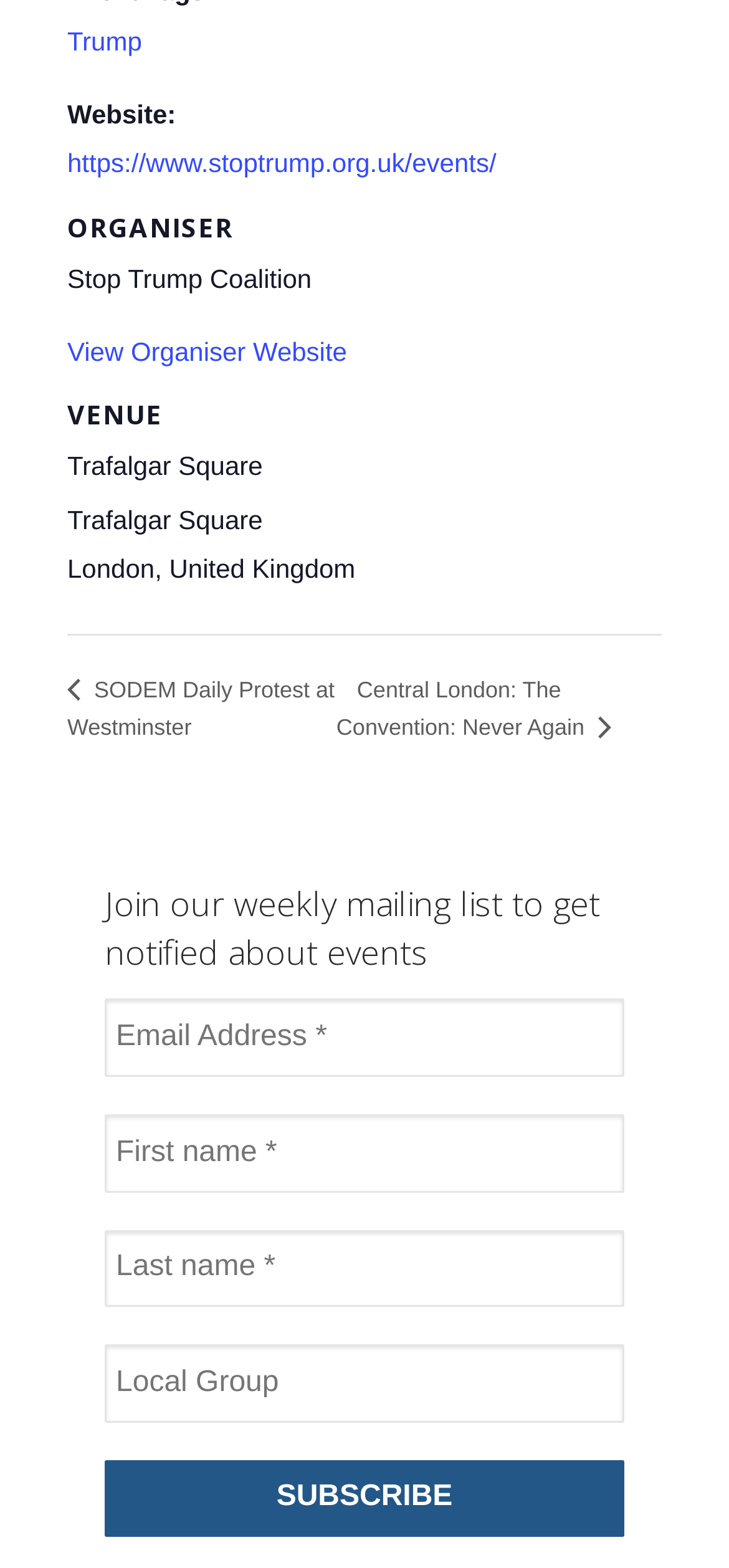Please mark the bounding box coordinates of the area that should be clicked to carry out the instruction: "Click on the Subscribe button".

[0.144, 0.931, 0.856, 0.981]